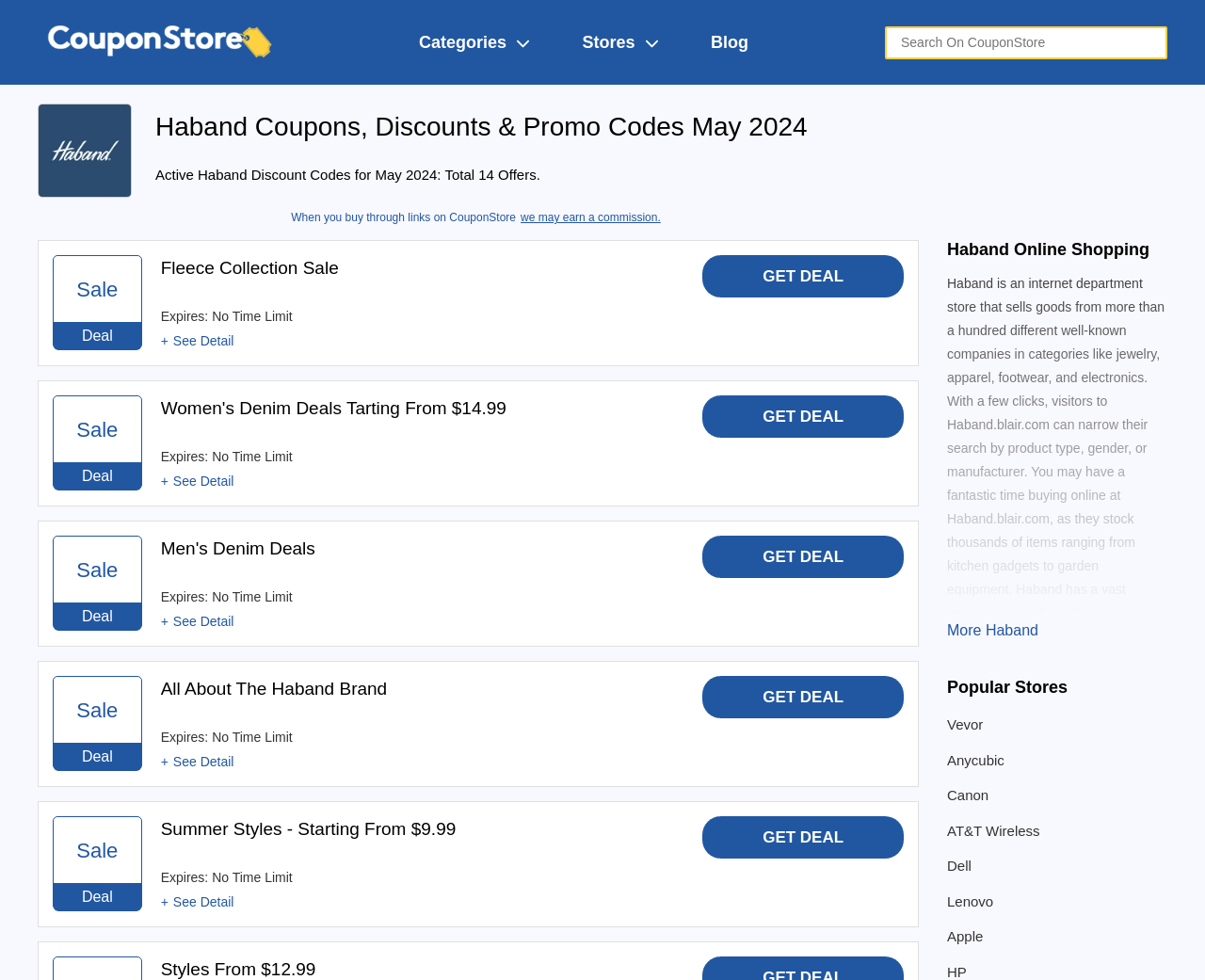Given the description of a UI element: "we may earn a commission.", identify the bounding box coordinates of the matching element in the webpage screenshot.

[0.432, 0.215, 0.548, 0.229]